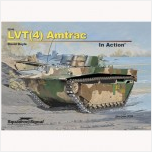Please reply to the following question with a single word or a short phrase:
What is the main subject of the publication?

LVT(4) Amtrac